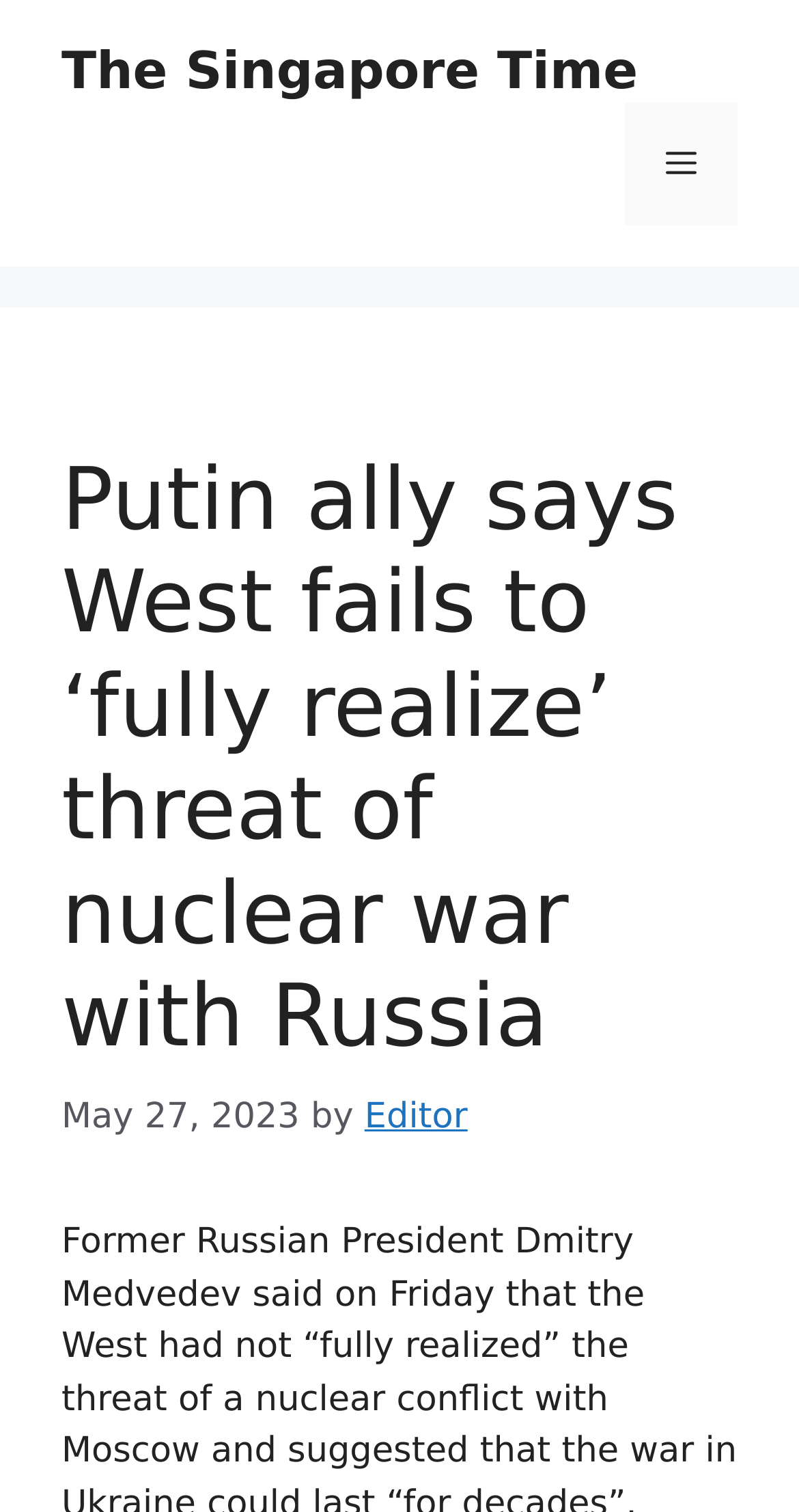Who is the author of the article?
Refer to the image and provide a concise answer in one word or phrase.

Editor